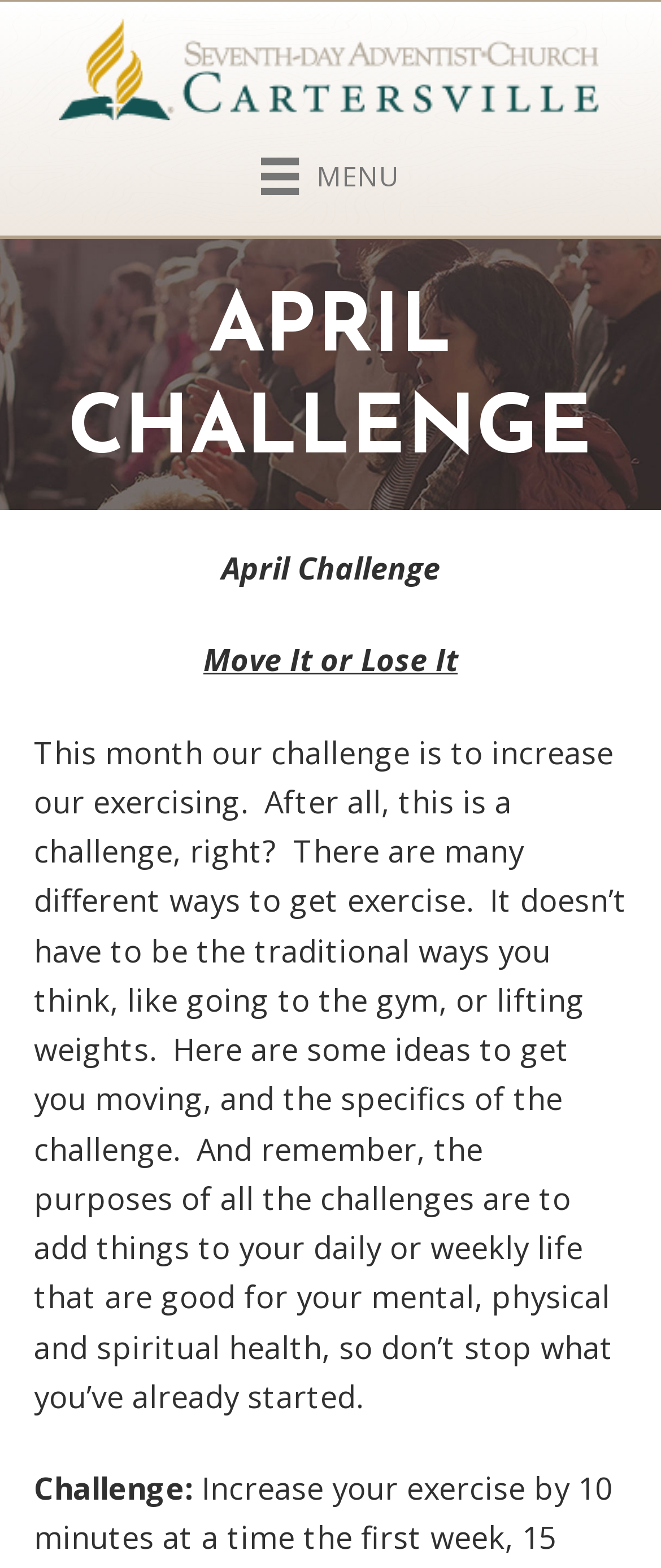How many ways are there to get exercise?
From the details in the image, provide a complete and detailed answer to the question.

The text mentions that 'there are many different ways to get exercise', but it does not provide a specific number. It gives some examples of ways to get exercise, but it does not exhaustively list all possible ways.